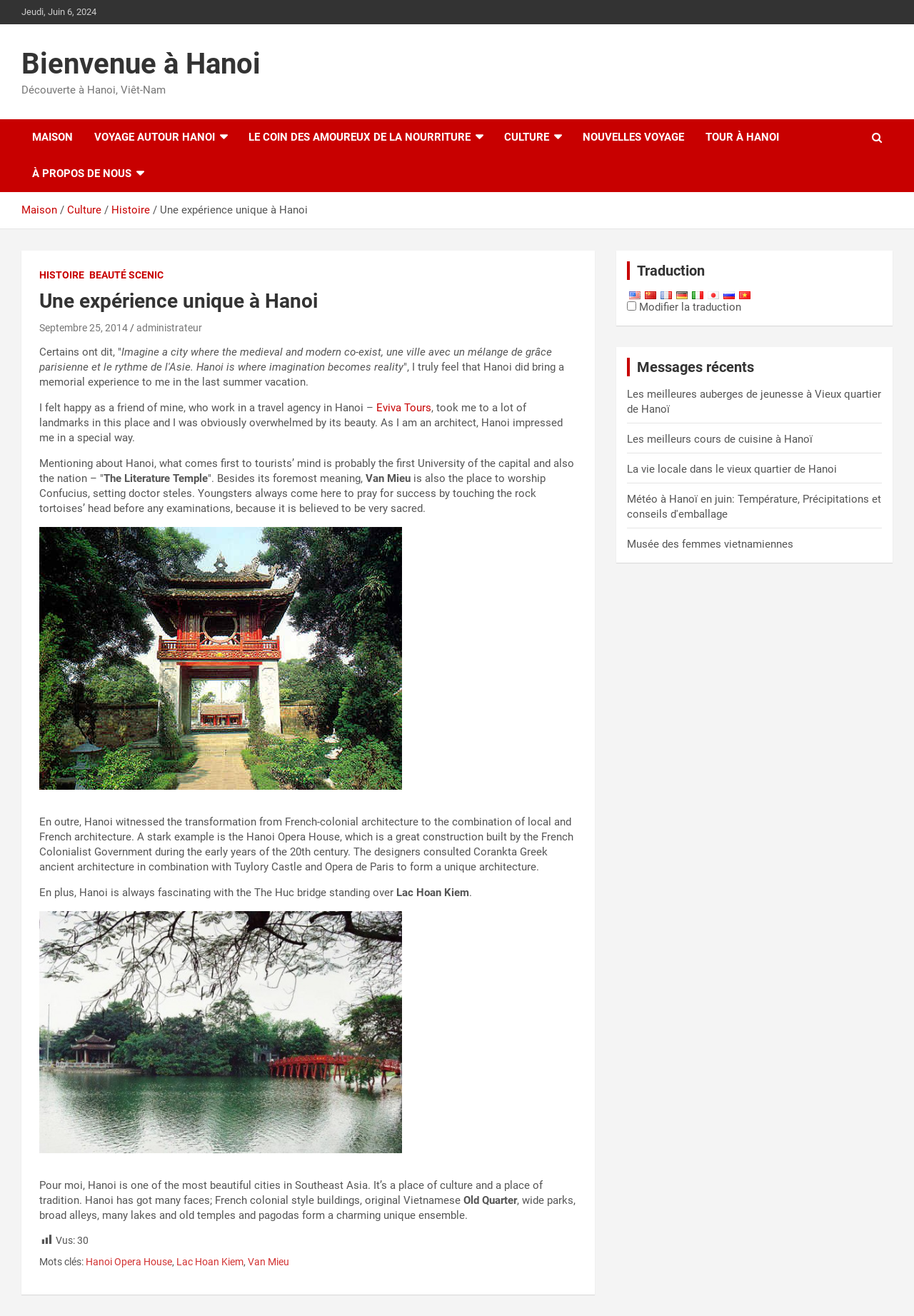Please identify the bounding box coordinates of the element that needs to be clicked to perform the following instruction: "Search for something".

None